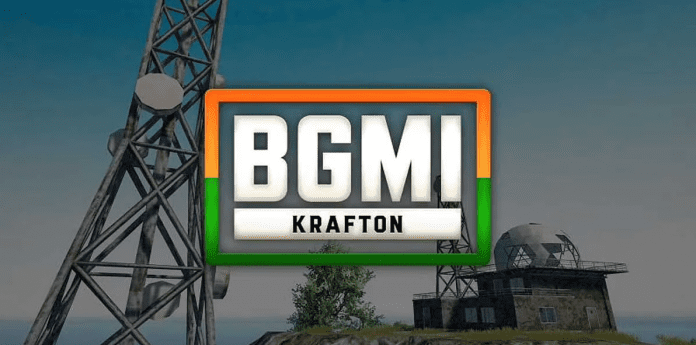Create a detailed narrative of what is happening in the image.

The image showcases the logo of **BGMI (Battlegrounds Mobile India)**, prominently featuring the name "Krafton." Set against a serene backdrop of a gaming environment, the logo is framed within an orange and green border, reflecting the Indian national colors. To the left stands a telecommunications tower, indicative of connectivity in the gaming landscape, while a rustic building adds to the game's immersive setting. BGMI, developed by Krafton, is designed to cater to the mobile gaming community in India, offering intense battle royale gameplay. This visual encapsulates the essence of the game, inviting players to engage in thrilling multiplayer experiences.